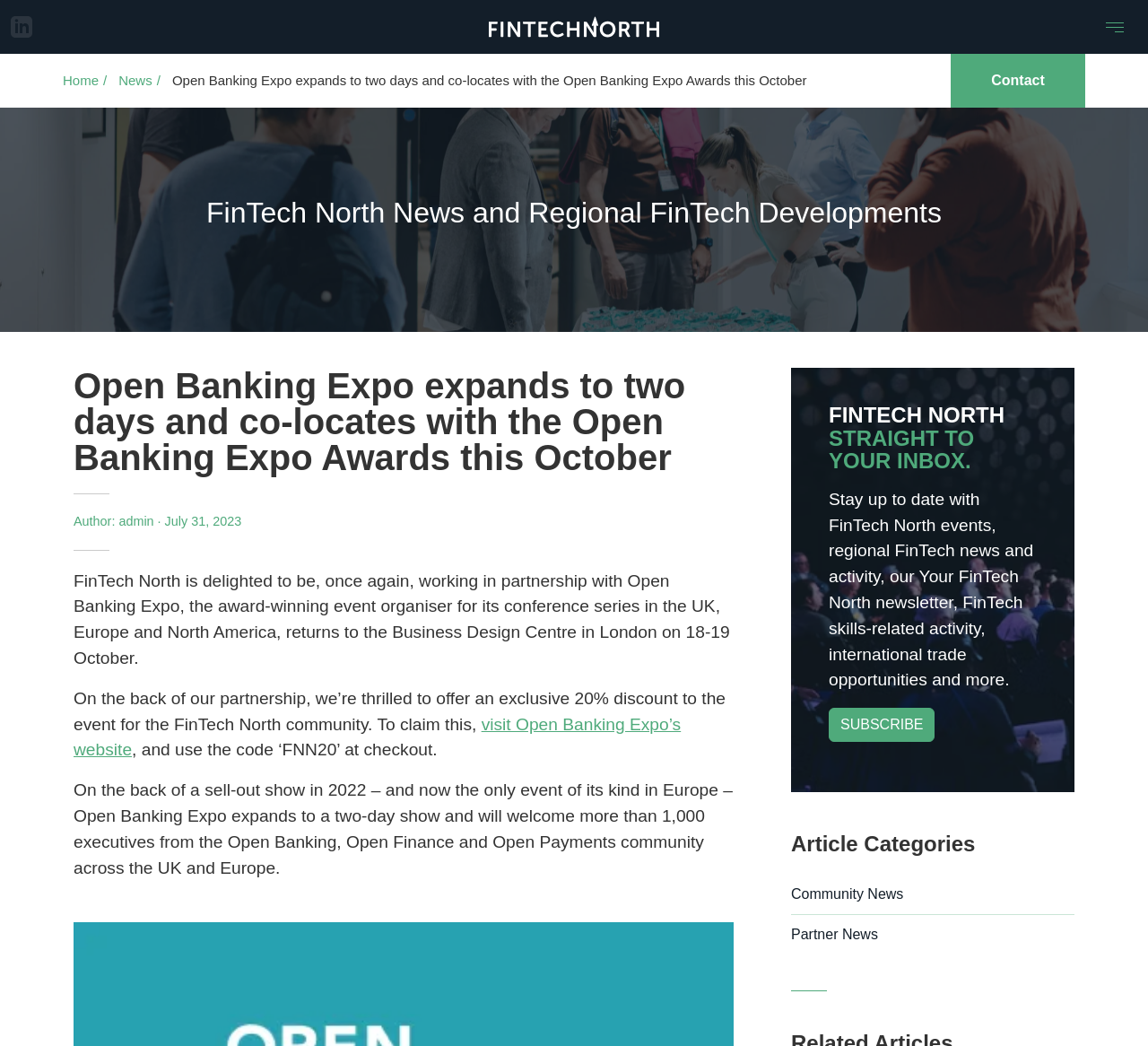Explain the webpage in detail, including its primary components.

The webpage appears to be a news article or blog post from FinTech North, a financial technology organization. At the top of the page, there is a logo image and a link, followed by a button on the right side. The main navigation menu consists of four links: "Home", "News", and "Contact", placed horizontally across the top of the page.

The main content of the page is divided into sections. The first section has a heading that reads "FinTech North News and Regional FinTech Developments". Below this heading, there is a subheading that announces the expansion of Open Banking Expo to two days and its co-location with the Open Banking Expo Awards in October. This subheading is followed by a horizontal separator line.

The next section contains the article's content, which includes several paragraphs of text. The first paragraph mentions FinTech North's partnership with Open Banking Expo and the exclusive 20% discount offered to the FinTech North community. The second paragraph describes the Open Banking Expo event, which is expected to attract over 1,000 executives from the Open Banking, Open Finance, and Open Payments community.

Further down the page, there is a section with a heading that reads "FINTECH NORTH STRAIGHT TO YOUR INBOX". This section promotes the FinTech North newsletter, encouraging visitors to subscribe to stay up-to-date with FinTech North events, regional news, and other relevant information.

The final section of the page is dedicated to article categories, with links to "Community News" and "Partner News".